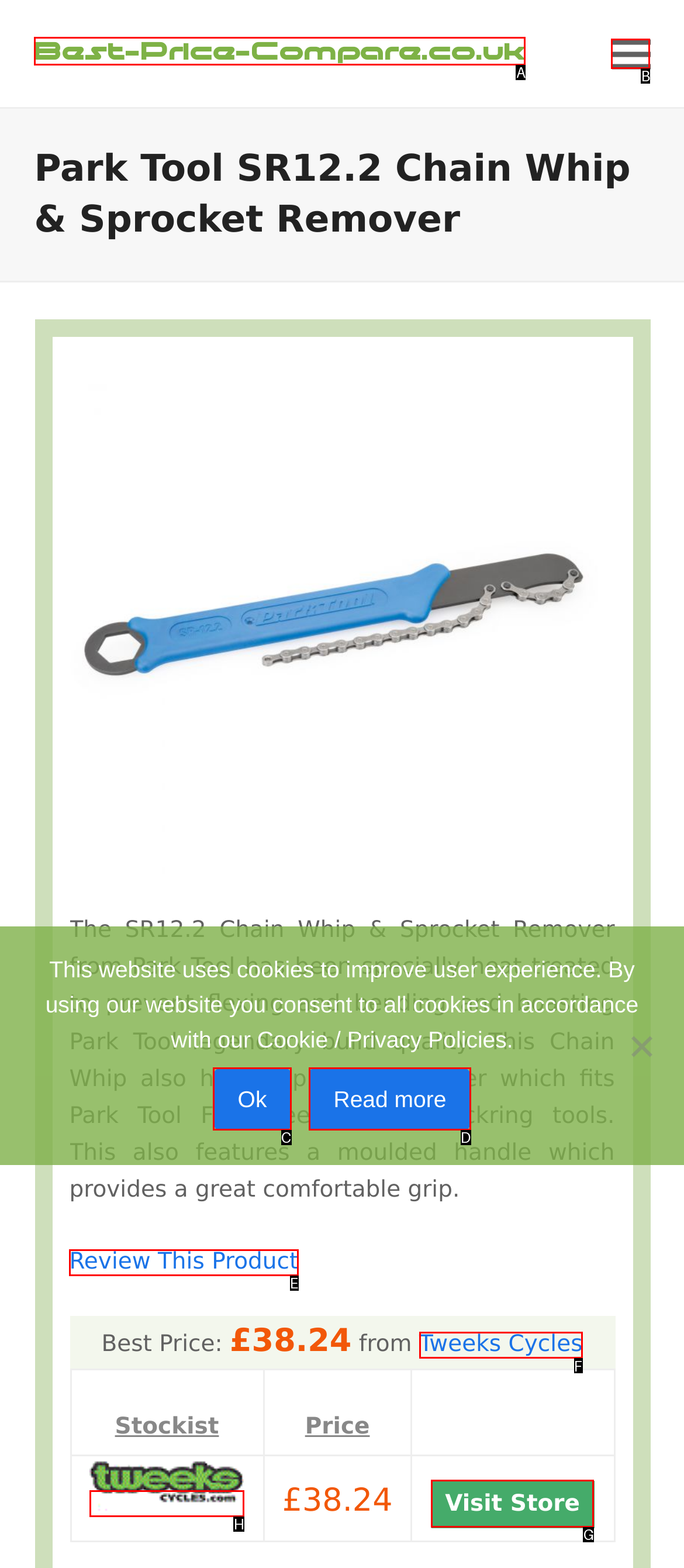Choose the letter of the UI element necessary for this task: Visit the Tweeks Cycles store
Answer with the correct letter.

G